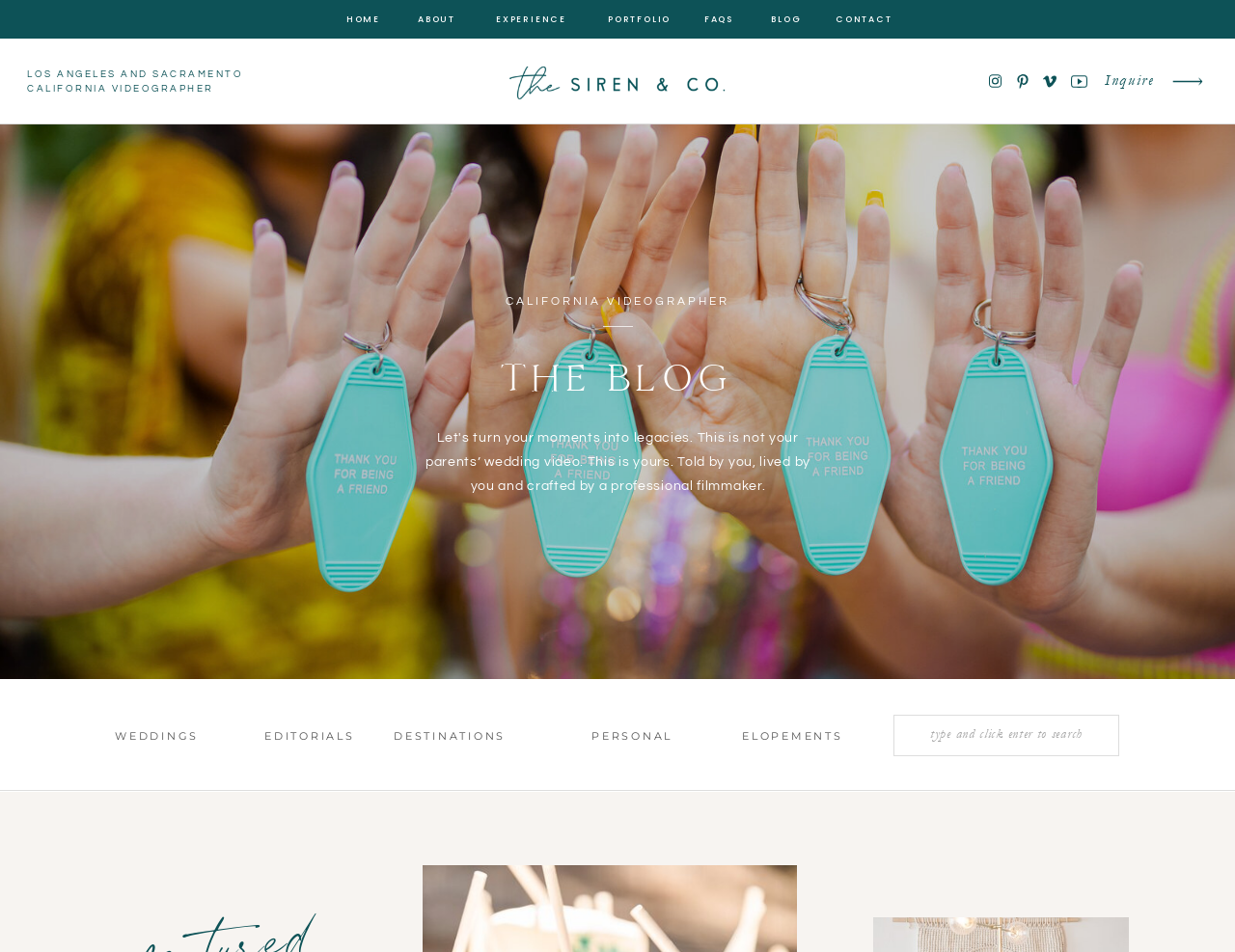Please provide the bounding box coordinates for the UI element as described: "portfolio". The coordinates must be four floats between 0 and 1, represented as [left, top, right, bottom].

[0.492, 0.012, 0.543, 0.03]